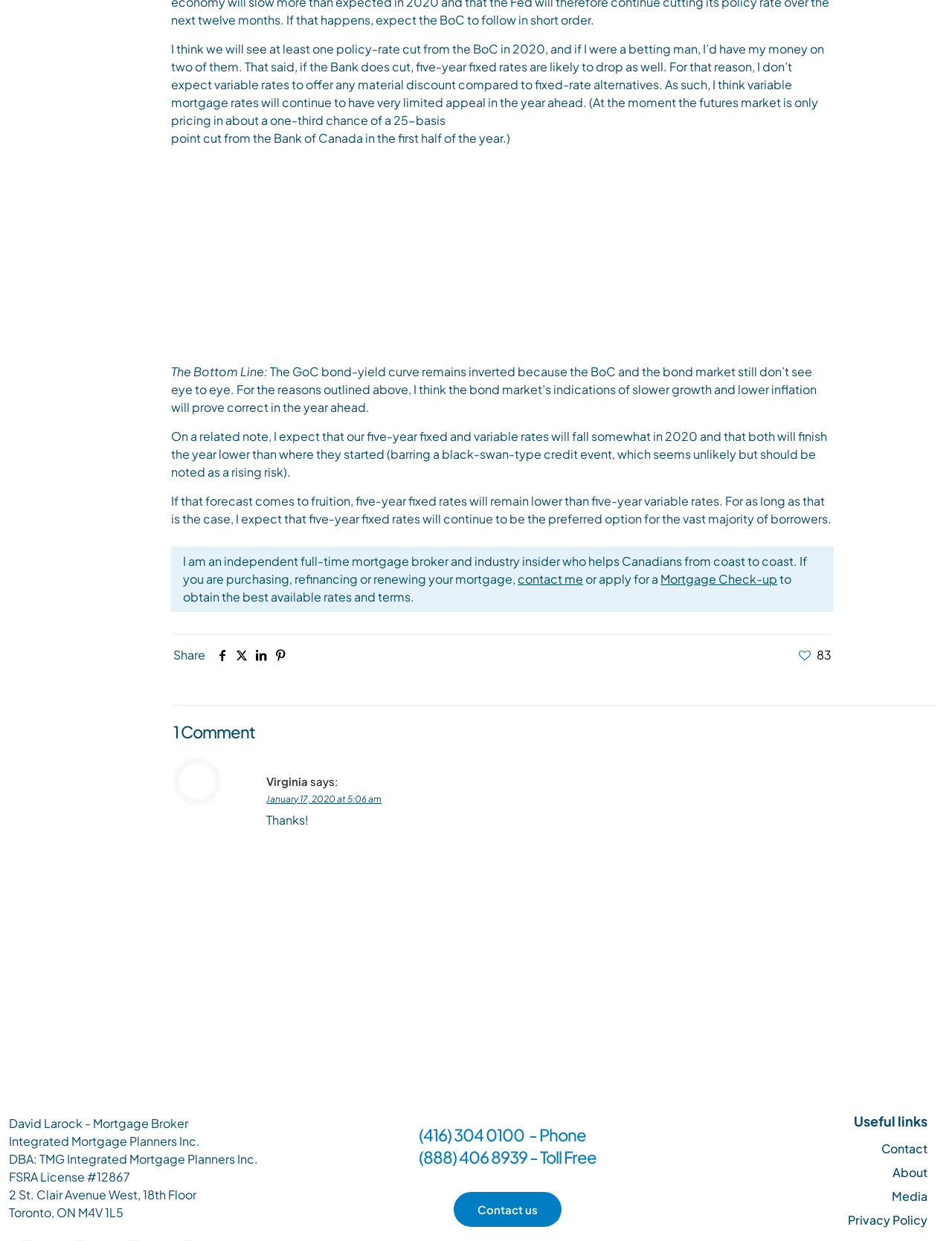Please answer the following question using a single word or phrase: How many social media icons are present on the webpage?

4